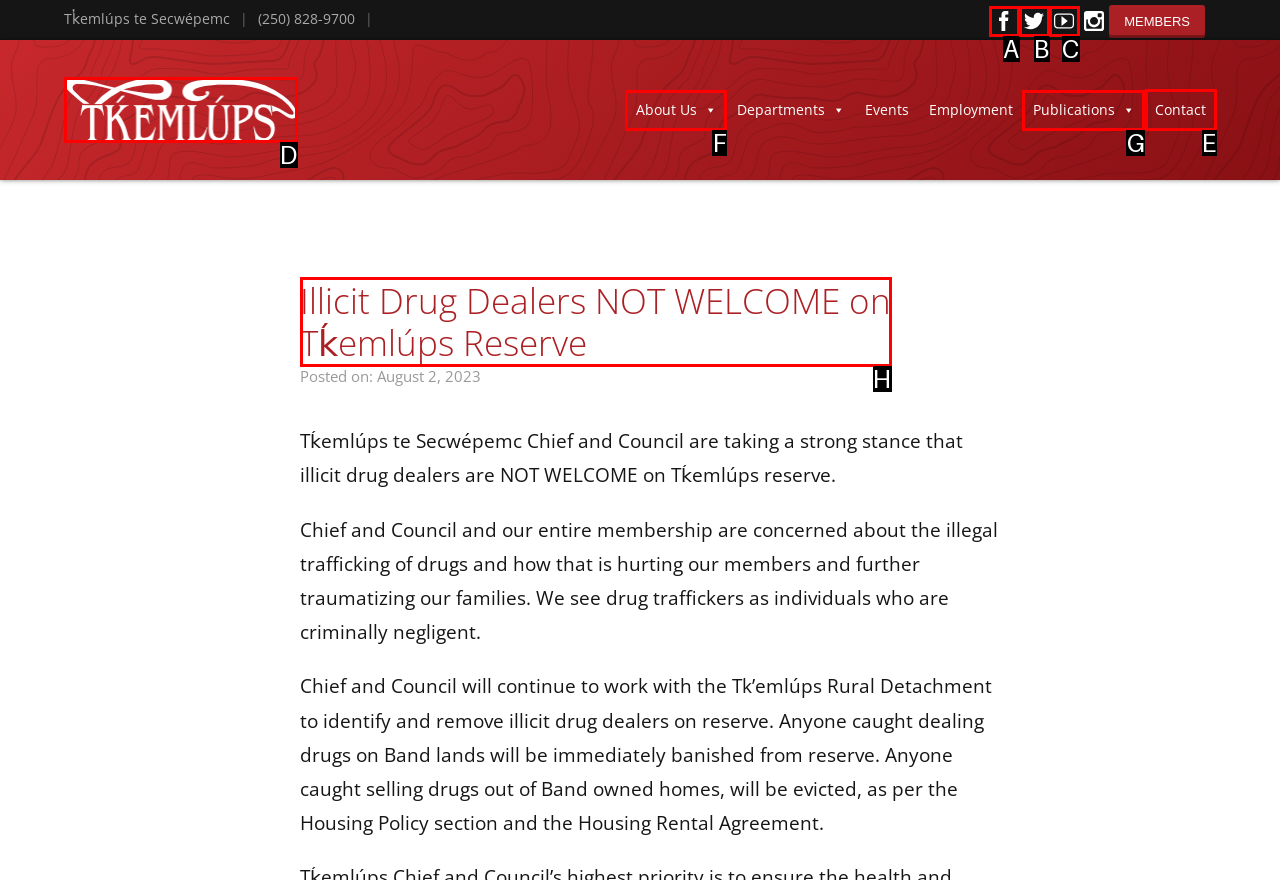Choose the letter of the option you need to click to Contact Tk̓emlúps te Secwépemc. Answer with the letter only.

E